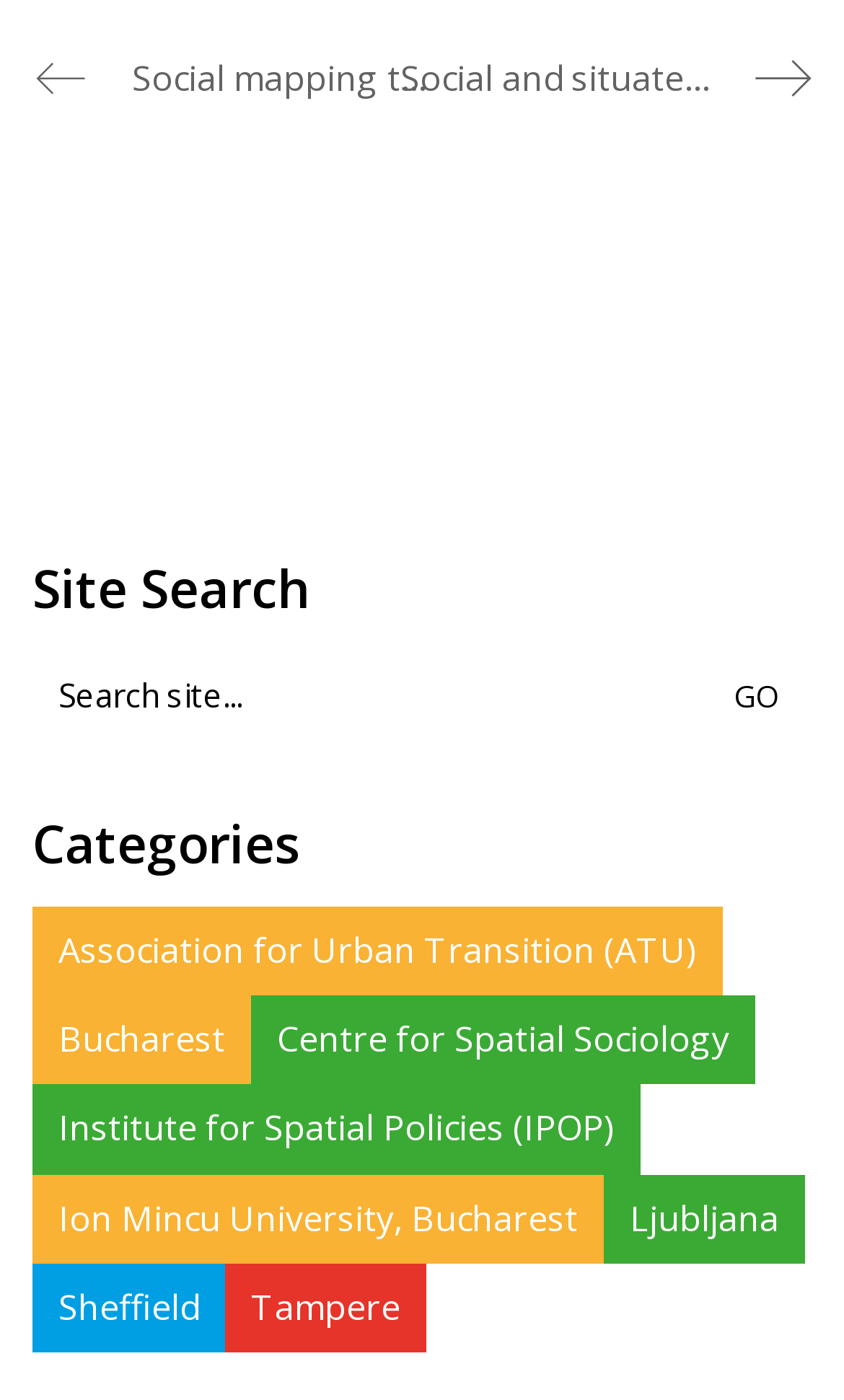What is the text of the button next to the search box?
Using the screenshot, give a one-word or short phrase answer.

Go